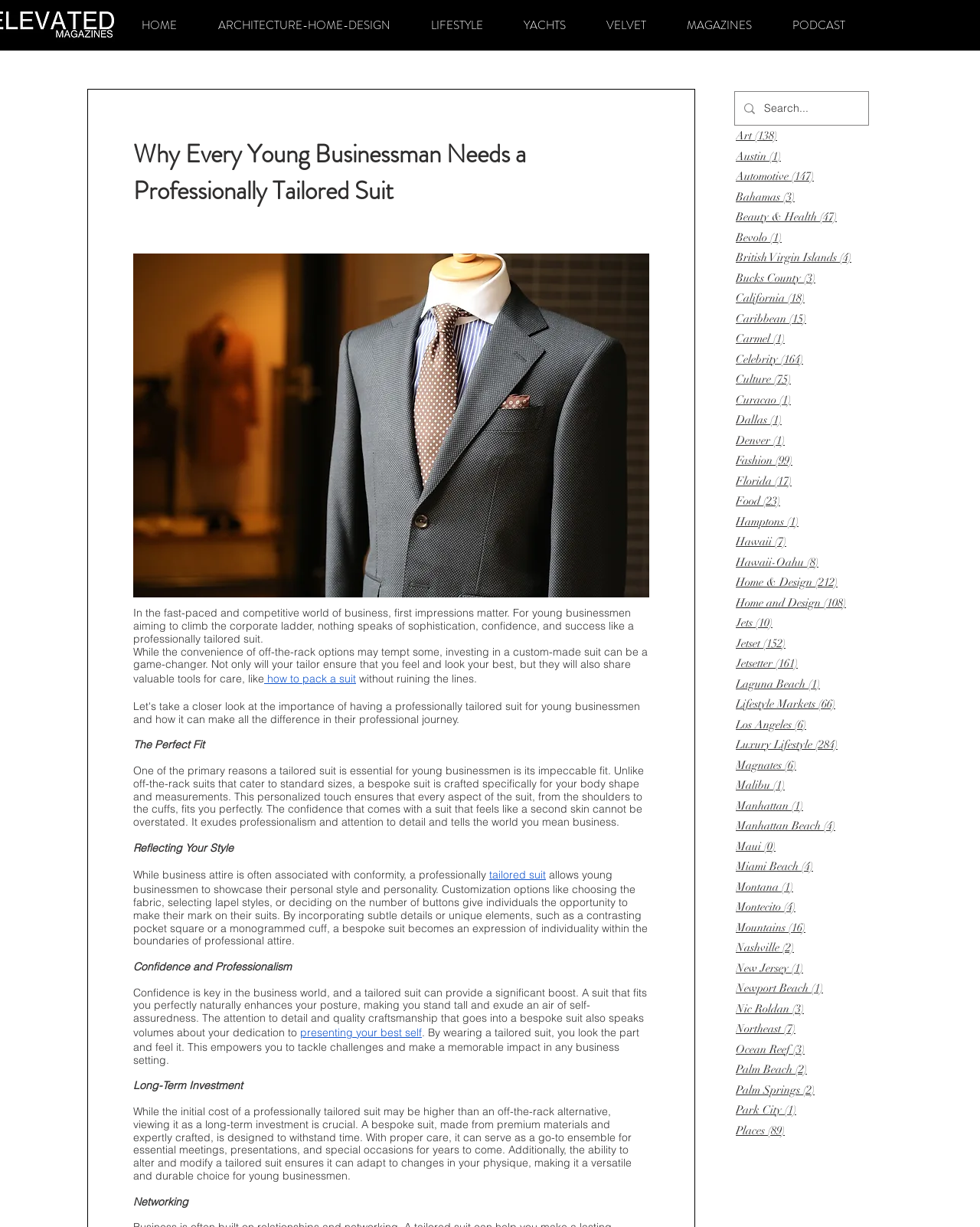Given the element description alt="Whimsy Town", identify the bounding box coordinates for the UI element on the webpage screenshot. The format should be (top-left x, top-left y, bottom-right x, bottom-right y), with values between 0 and 1.

None